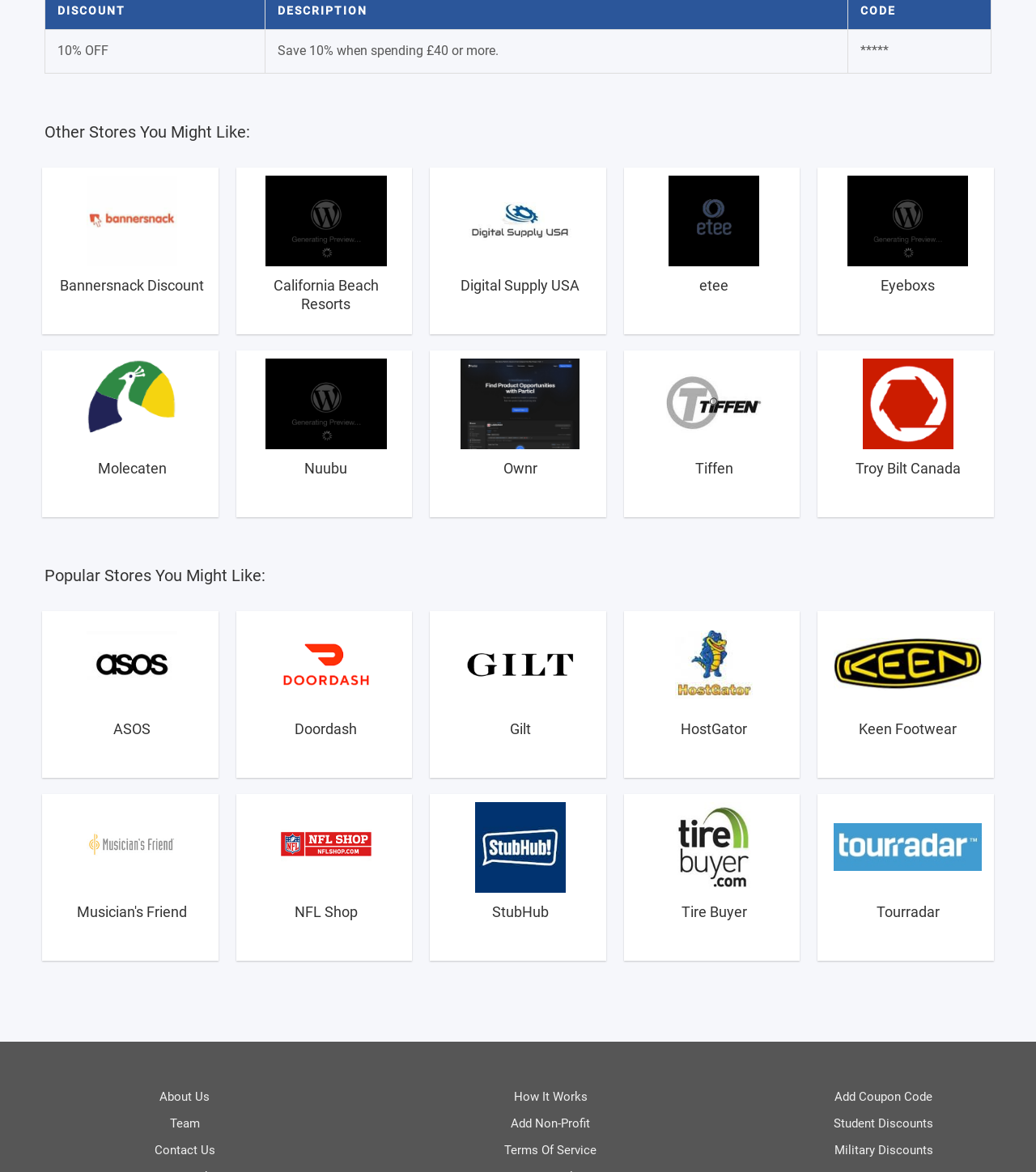Select the bounding box coordinates of the element I need to click to carry out the following instruction: "Get Bannersnack discount coupons".

[0.084, 0.15, 0.171, 0.227]